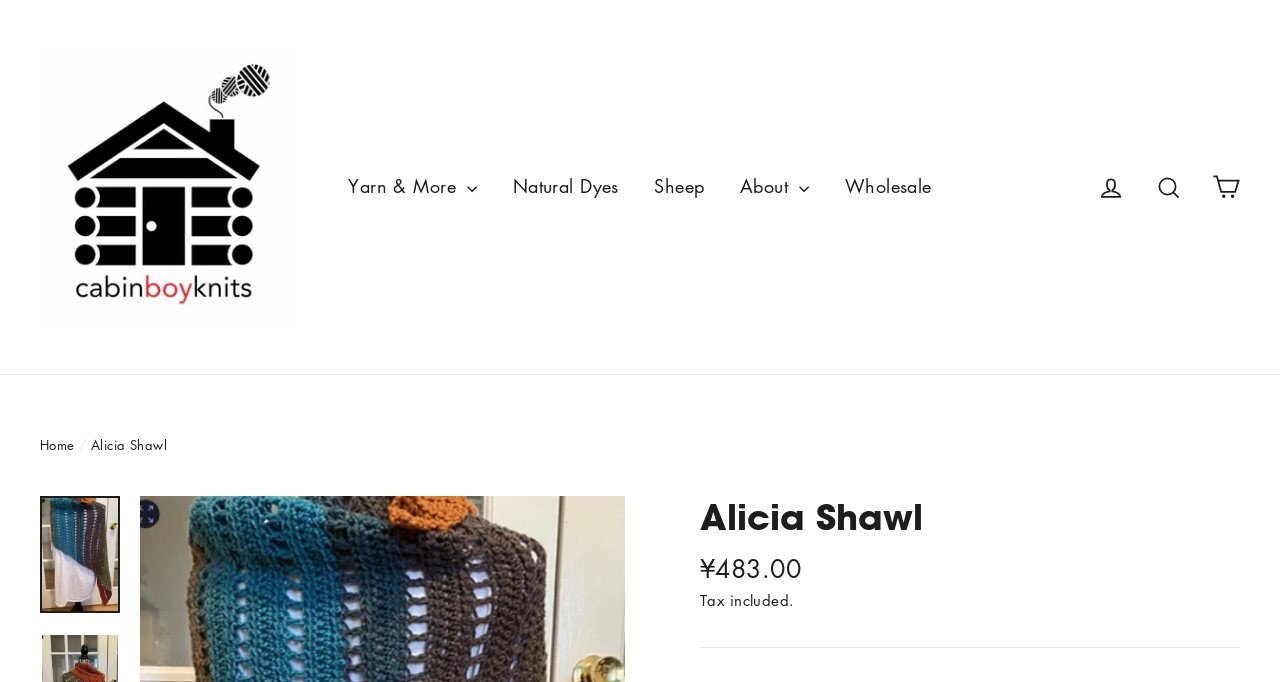Pinpoint the bounding box coordinates for the area that should be clicked to perform the following instruction: "search for something".

[0.893, 0.241, 0.933, 0.307]